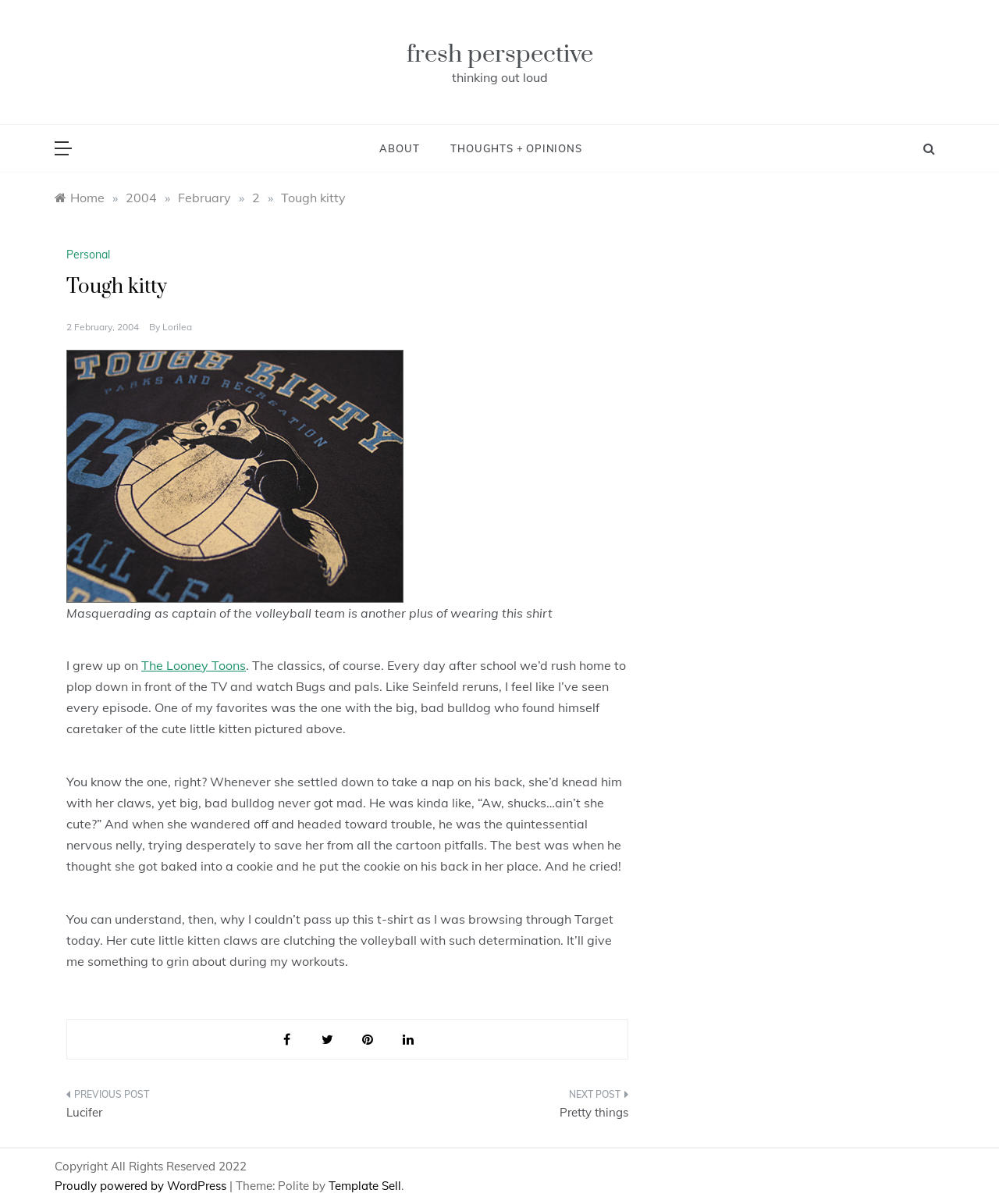What is the blogger's favorite type of TV show?
Based on the image, please offer an in-depth response to the question.

The blogger mentions growing up watching cartoons, specifically 'The Looney Toons', and references a specific episode featuring a bulldog and a kitten, indicating a fondness for cartoons.